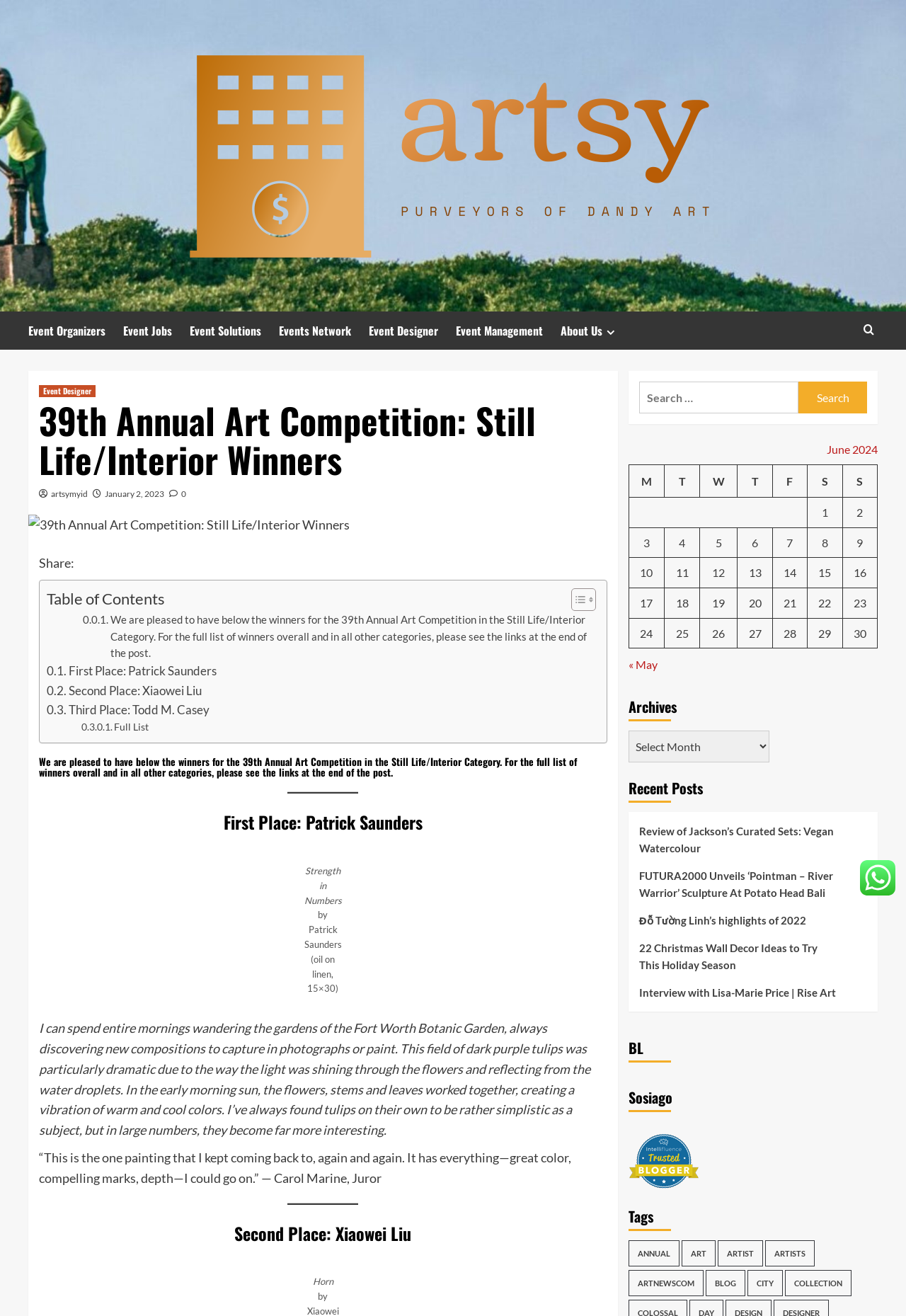Provide your answer in one word or a succinct phrase for the question: 
How many winners are listed on the webpage?

3